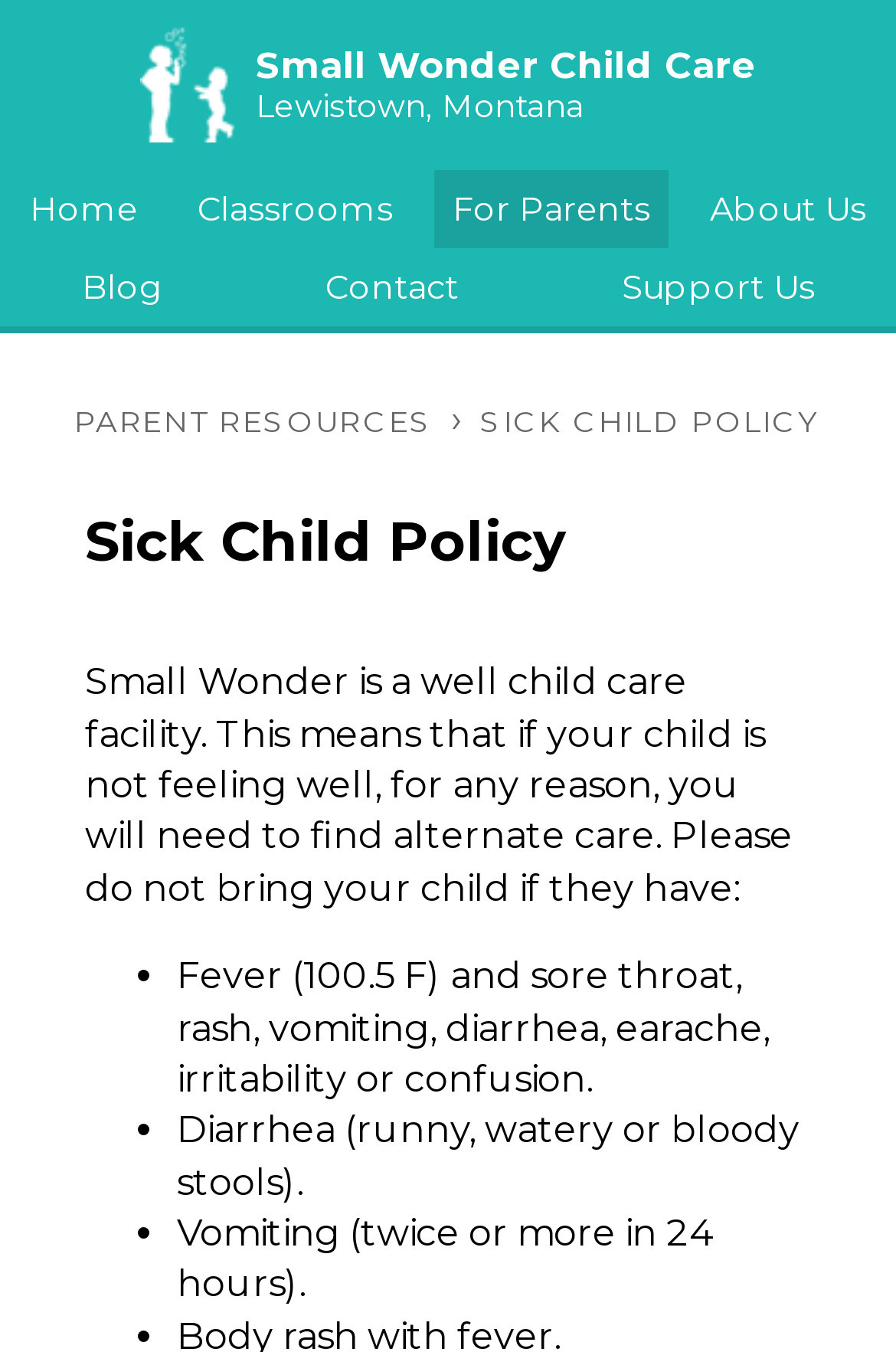Given the following UI element description: "Sick Child Policy", find the bounding box coordinates in the webpage screenshot.

[0.536, 0.3, 0.917, 0.325]